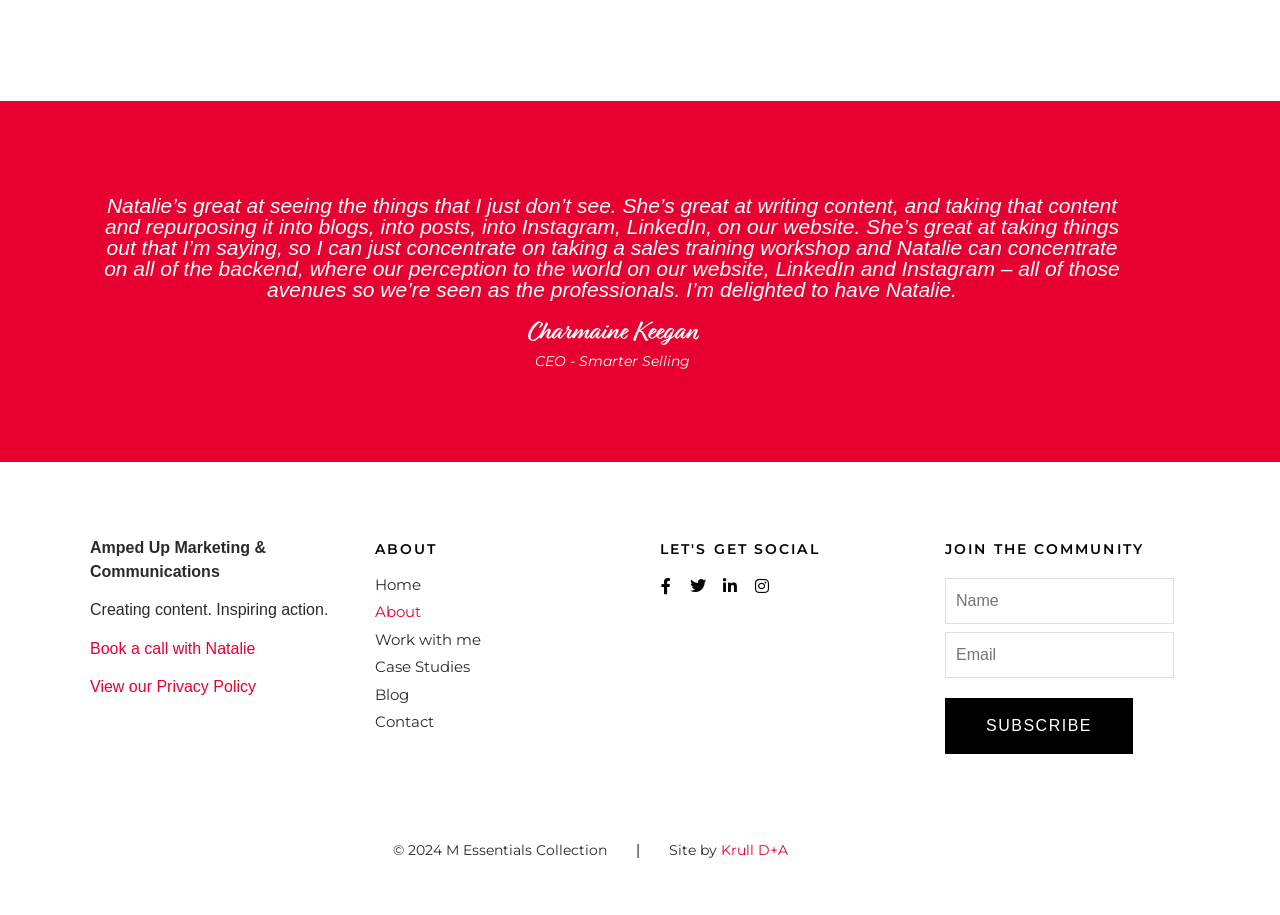Respond with a single word or phrase for the following question: 
How many social media platforms are listed?

4